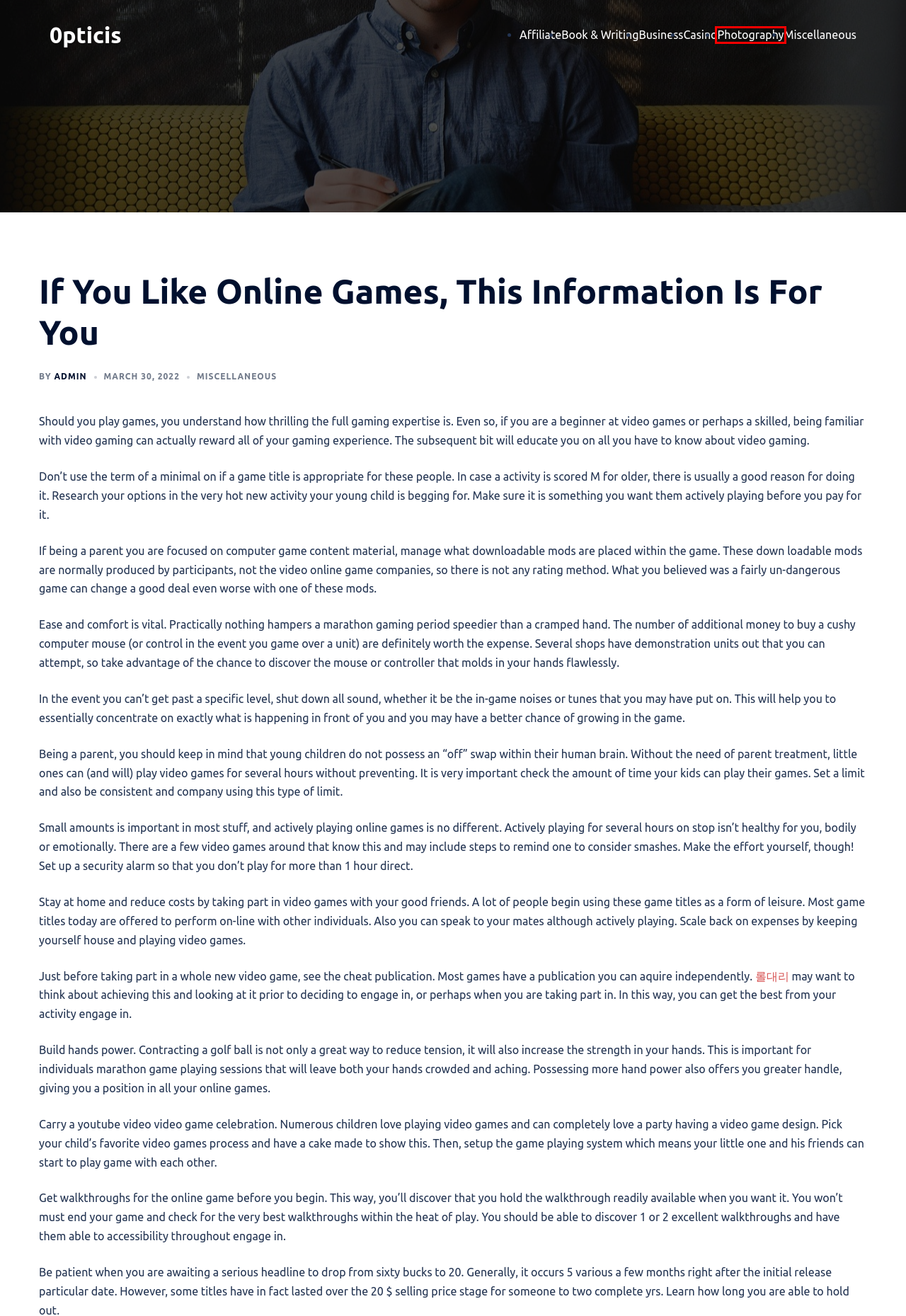You are provided with a screenshot of a webpage containing a red rectangle bounding box. Identify the webpage description that best matches the new webpage after the element in the bounding box is clicked. Here are the potential descriptions:
A. Affiliate – 0pticis
B. Business – 0pticis
C. Book & Writing – 0pticis
D. 0pticis
E. Miscellaneous – 0pticis
F. Casino – 0pticis
G. Photography – 0pticis
H. admin – 0pticis

G